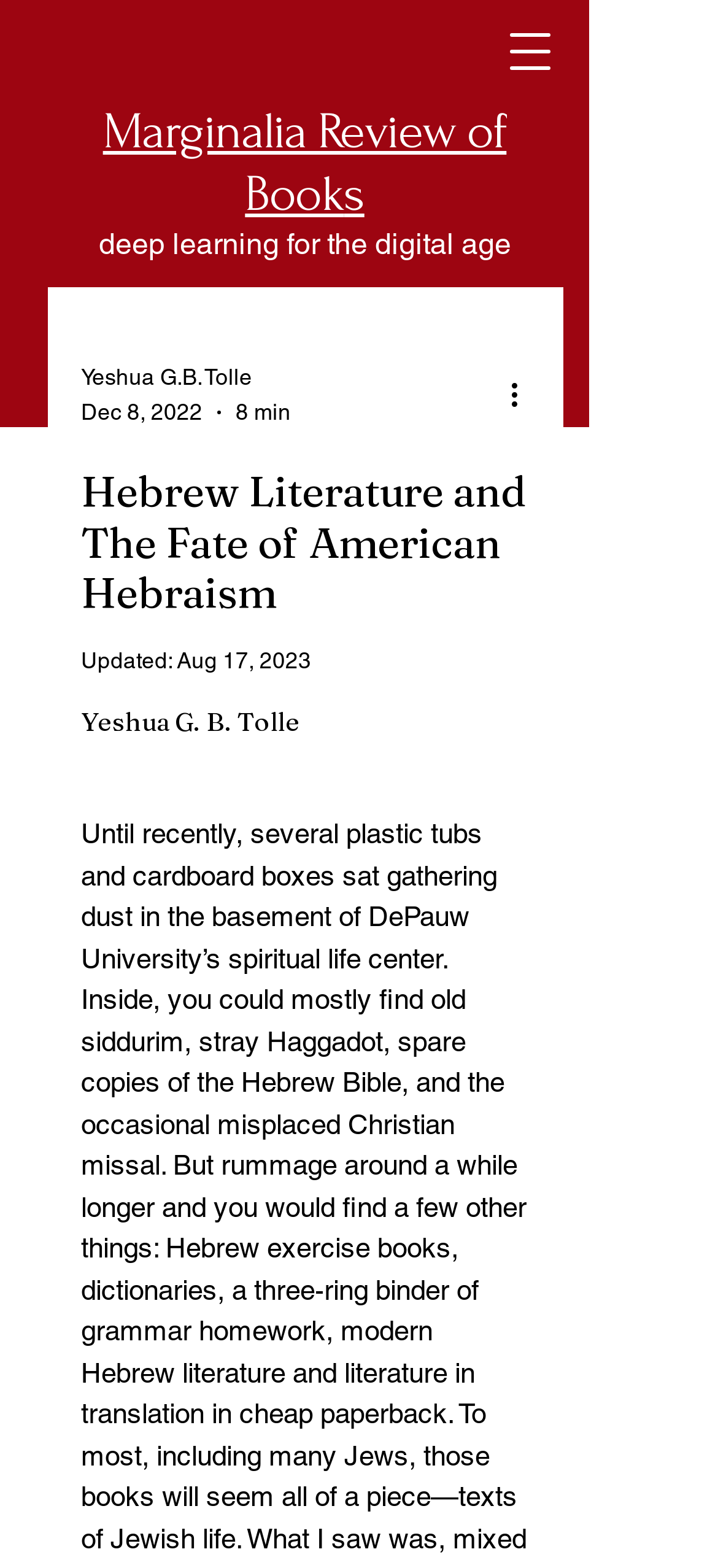How long does it take to read this article?
Refer to the image and respond with a one-word or short-phrase answer.

8 min